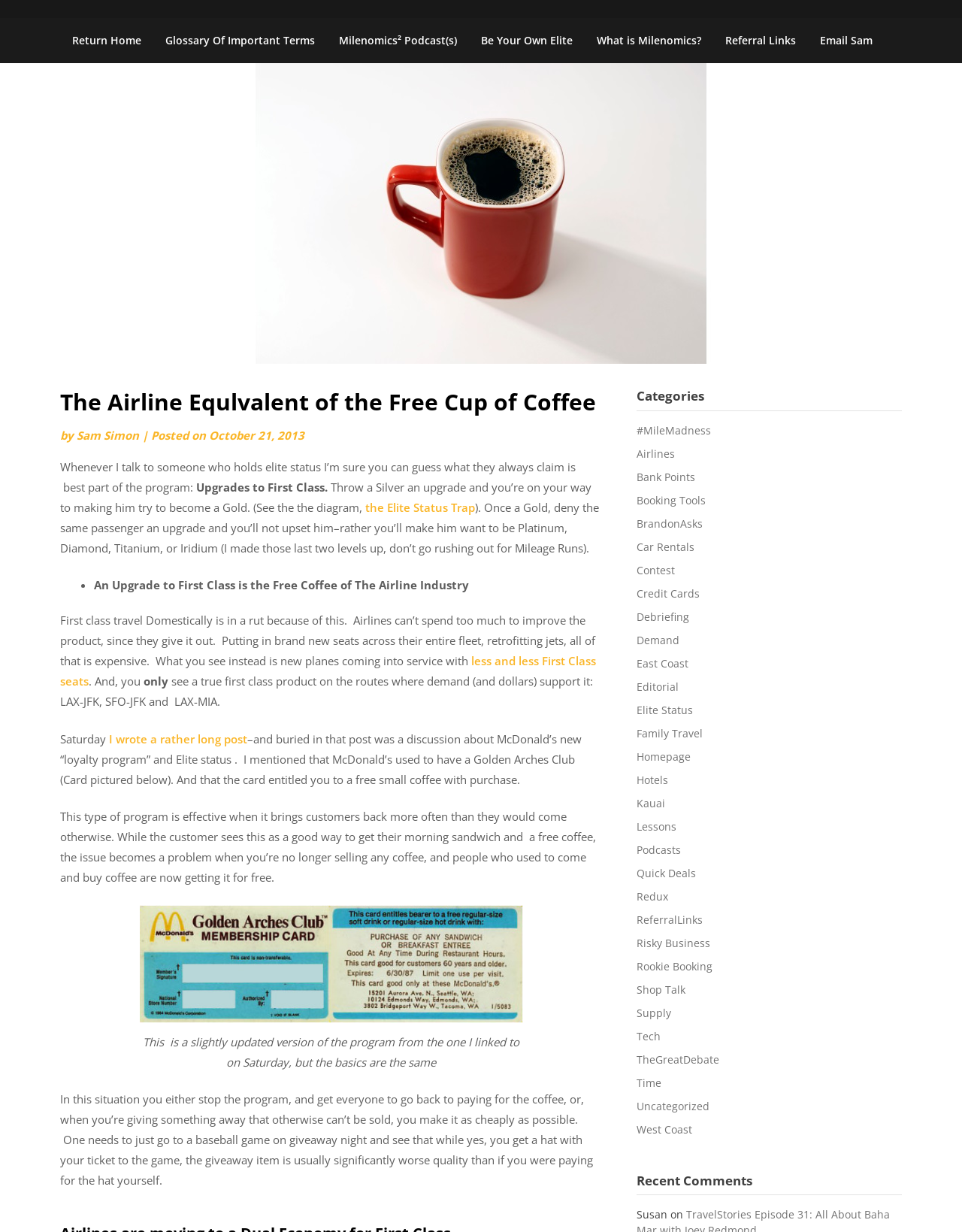Reply to the question below using a single word or brief phrase:
What is the name of the podcast mentioned on the webpage?

Milenomics²